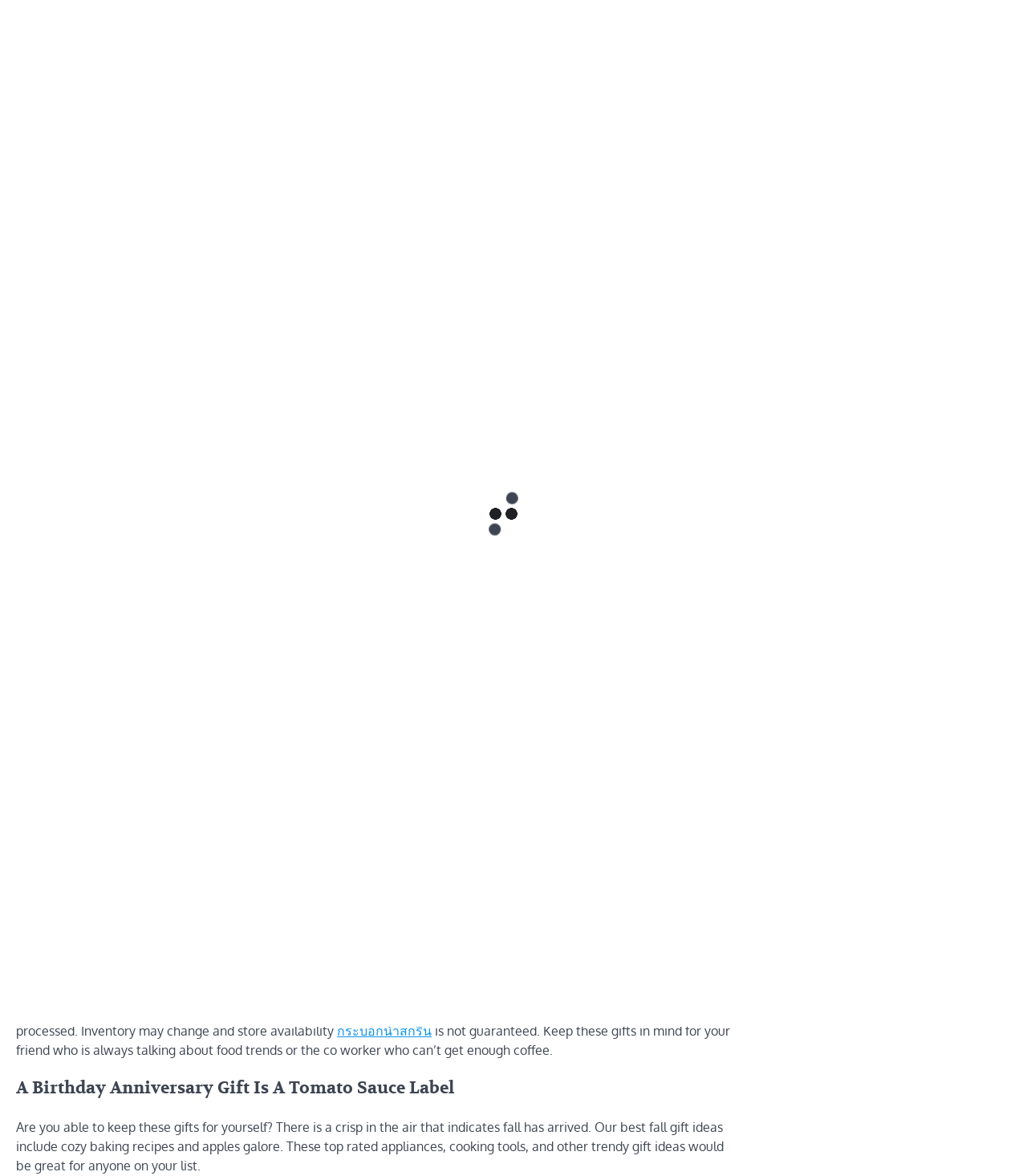Please identify the bounding box coordinates of the clickable region that I should interact with to perform the following instruction: "Explore the 'FAMILY' section". The coordinates should be expressed as four float numbers between 0 and 1, i.e., [left, top, right, bottom].

[0.016, 0.212, 0.052, 0.222]